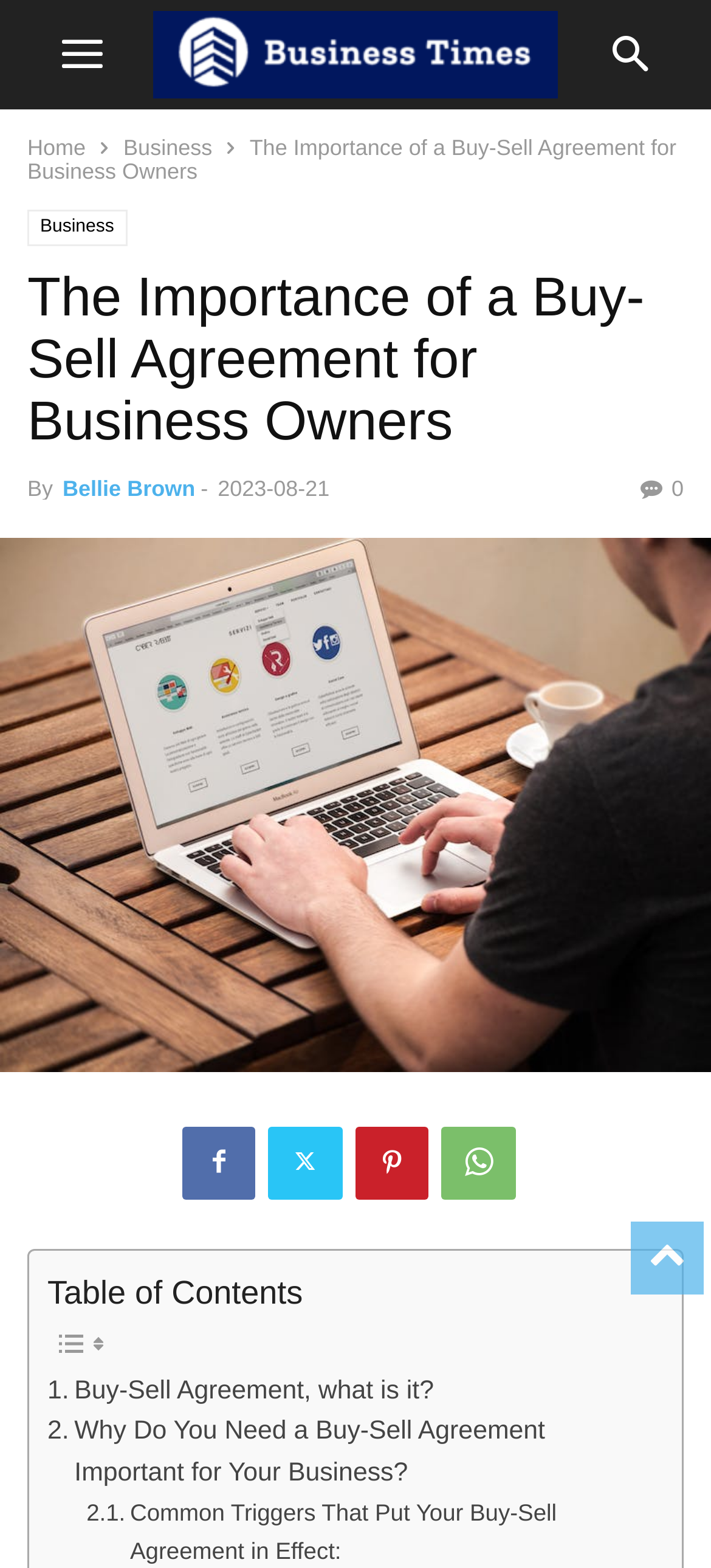Provide the bounding box coordinates of the section that needs to be clicked to accomplish the following instruction: "read article by Bellie Brown."

[0.088, 0.303, 0.274, 0.32]